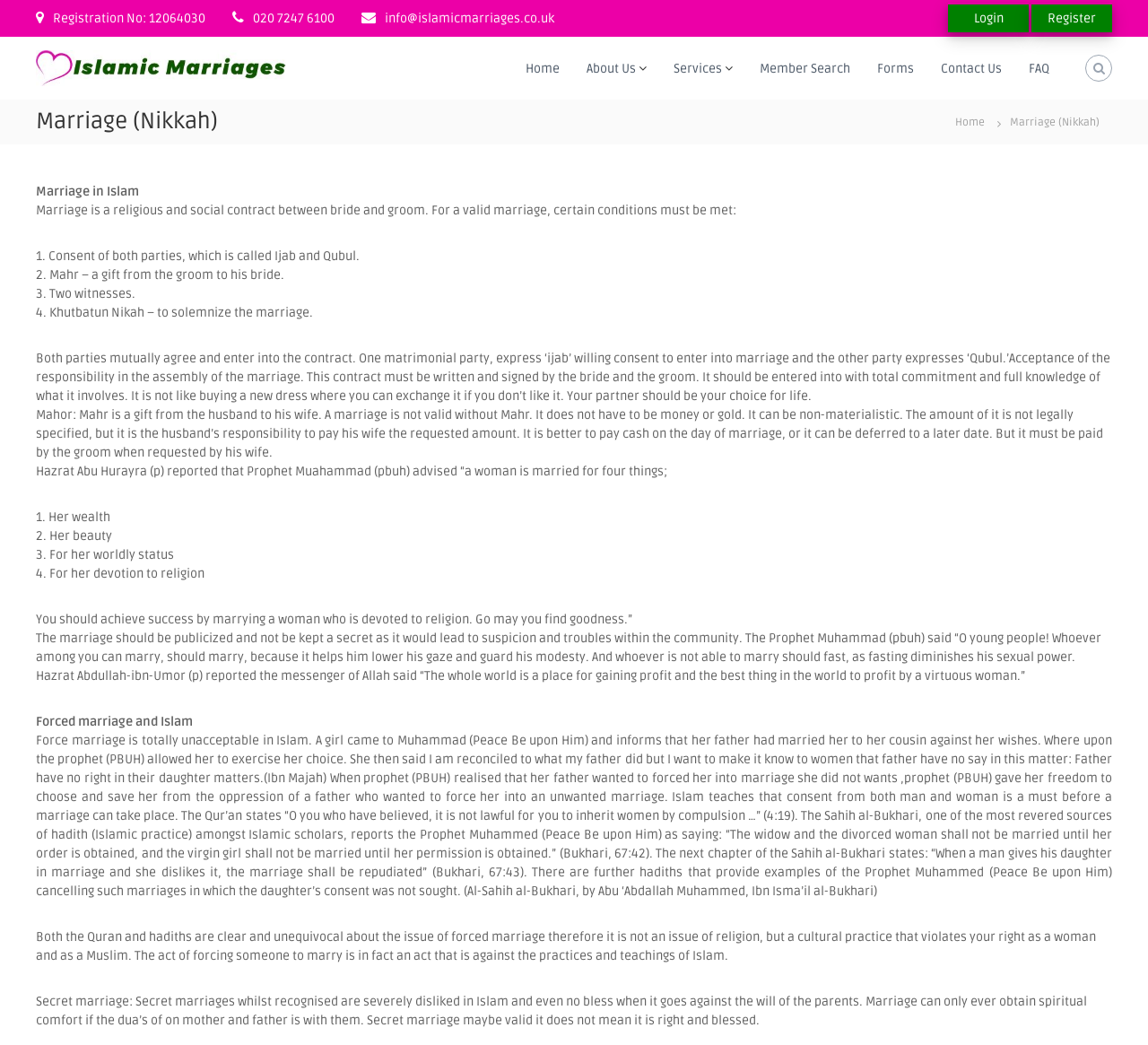Identify the bounding box coordinates for the UI element that matches this description: "Contact Us".

[0.82, 0.058, 0.873, 0.073]